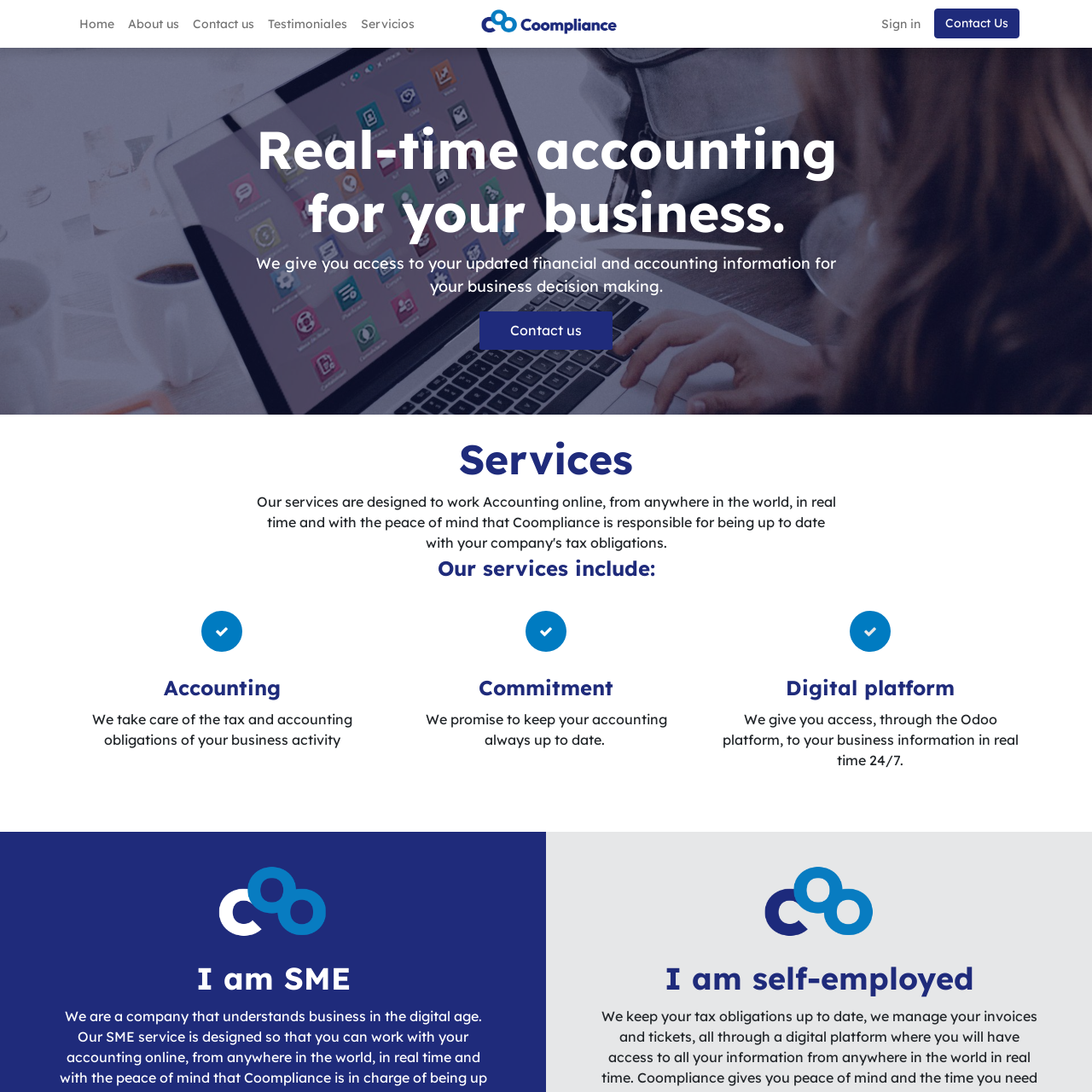Please provide a comprehensive answer to the question based on the screenshot: Who is the target audience?

The target audience appears to be SMEs (Small and Medium-sized Enterprises) and self-employed individuals, as indicated by the headings 'I am SME' and 'I am self-employed'.